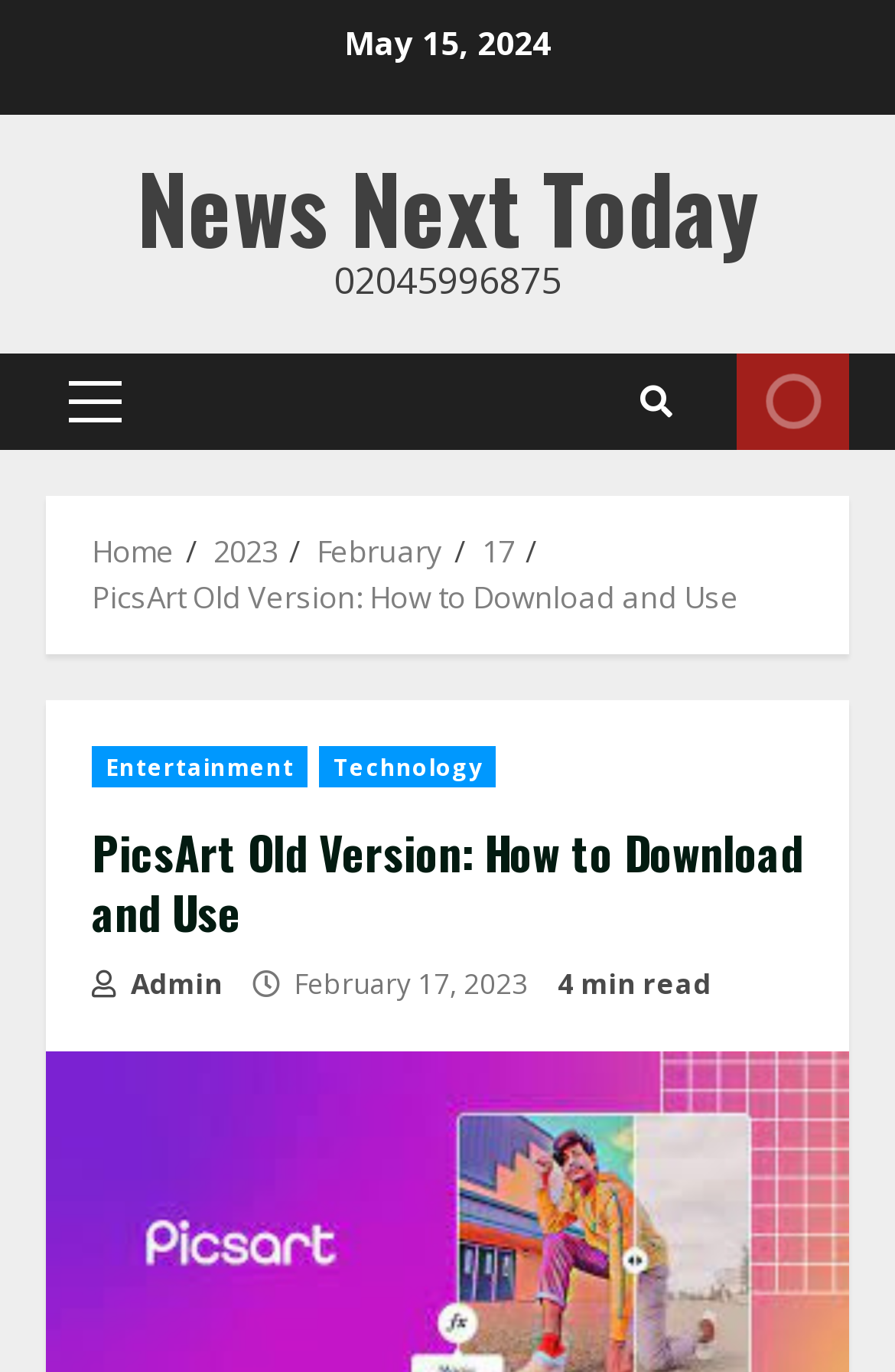Identify and extract the main heading of the webpage.

PicsArt Old Version: How to Download and Use